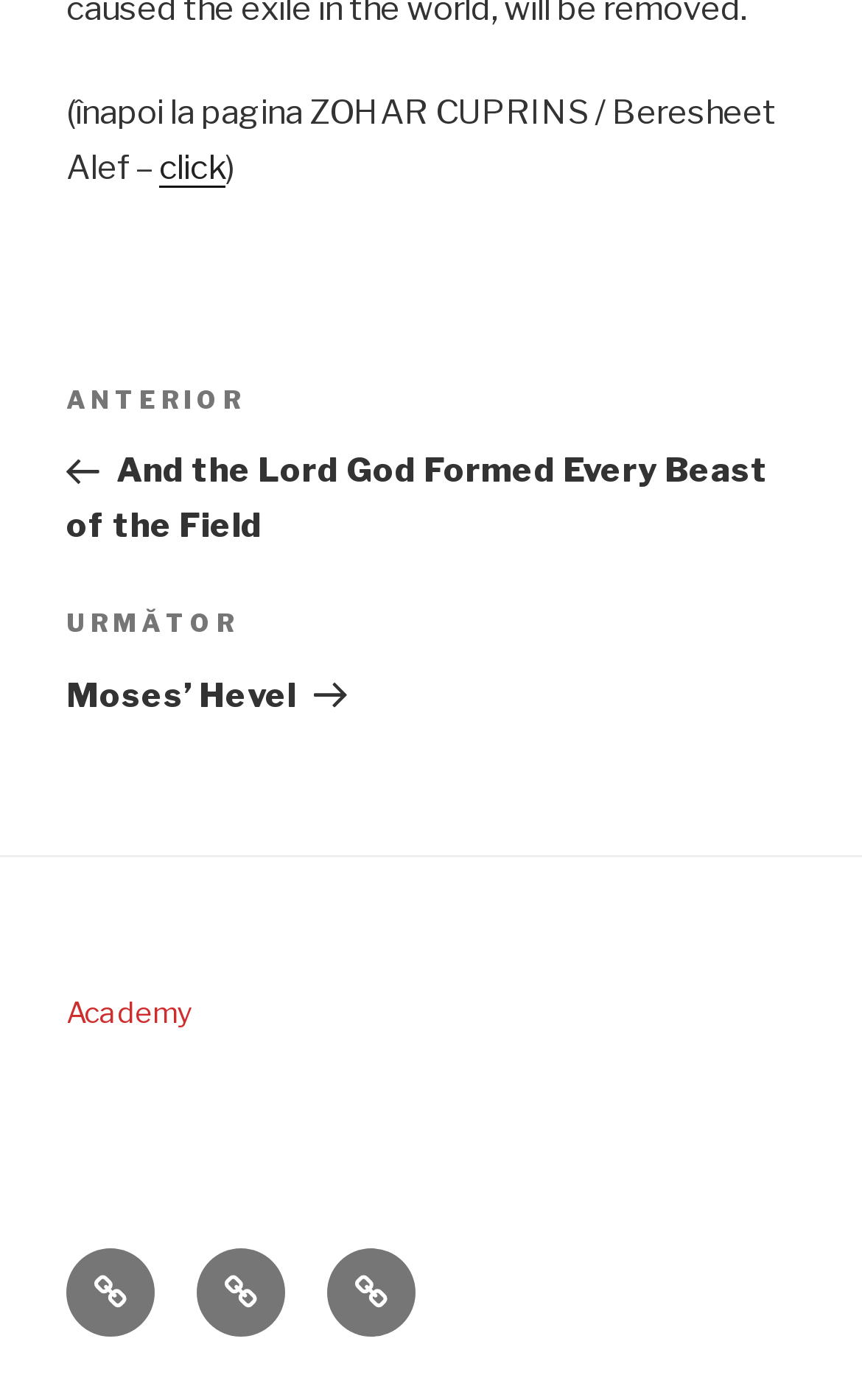From the webpage screenshot, predict the bounding box coordinates (top-left x, top-left y, bottom-right x, bottom-right y) for the UI element described here: Articolul următorUrmător Moses’ Hevel

[0.077, 0.431, 0.923, 0.511]